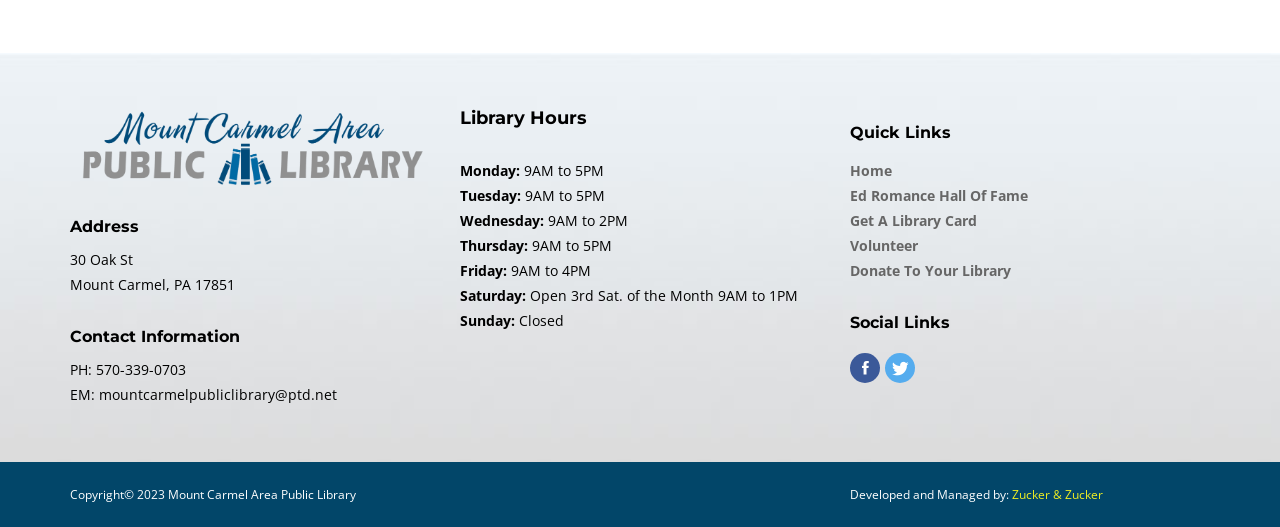Find the bounding box coordinates for the area that must be clicked to perform this action: "Get directions to the library".

[0.055, 0.474, 0.104, 0.51]